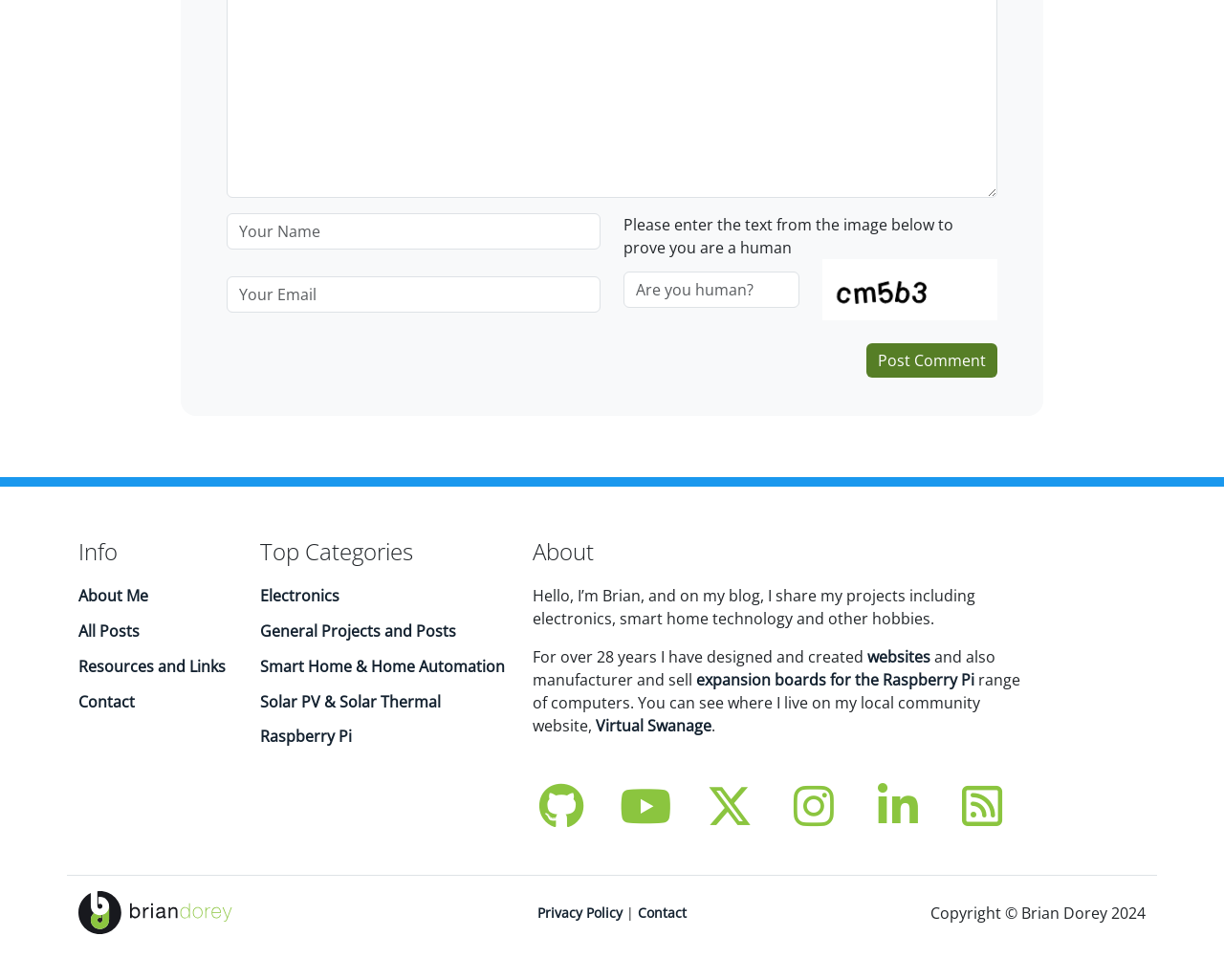What is the bounding box coordinate of the 'Post Comment' button?
From the image, provide a succinct answer in one word or a short phrase.

[0.708, 0.35, 0.815, 0.385]